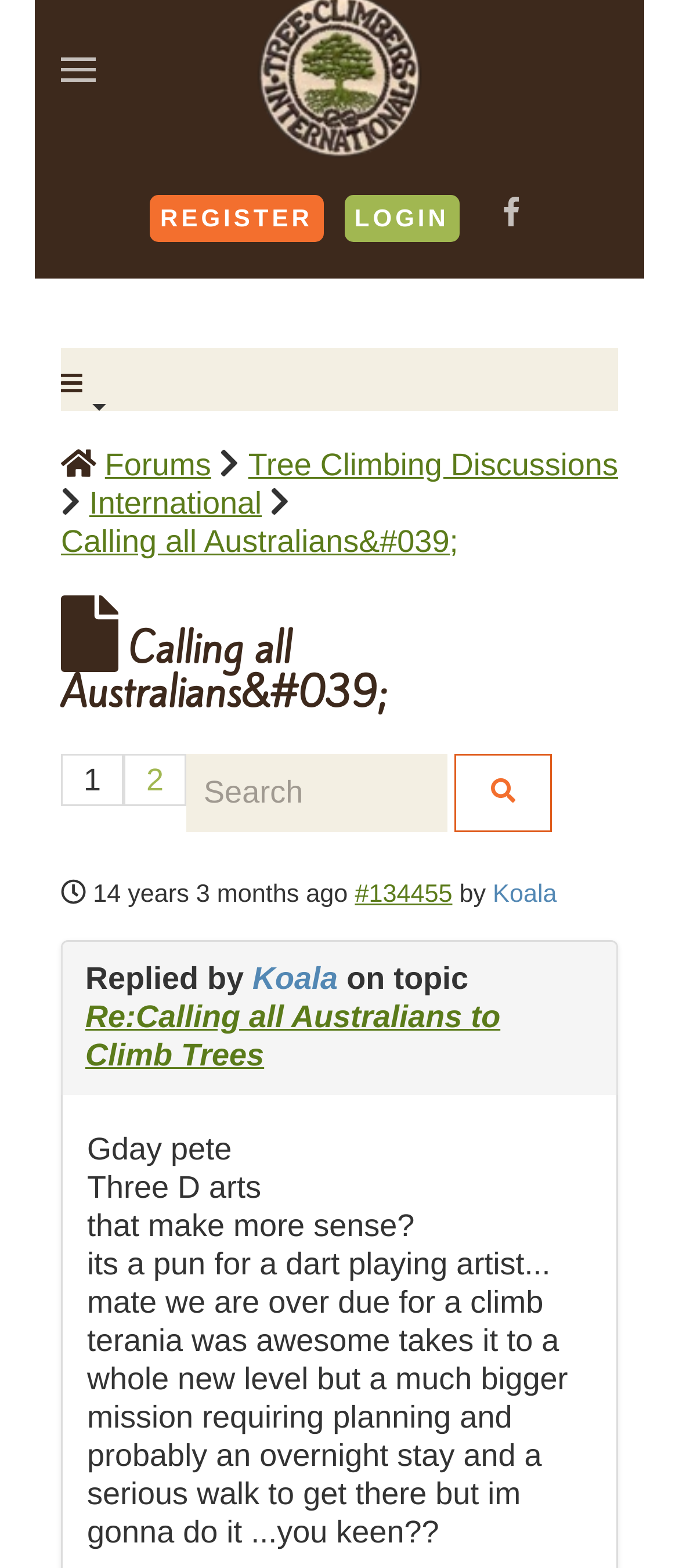Please determine the main heading text of this webpage.

 Calling all Australians&#039;